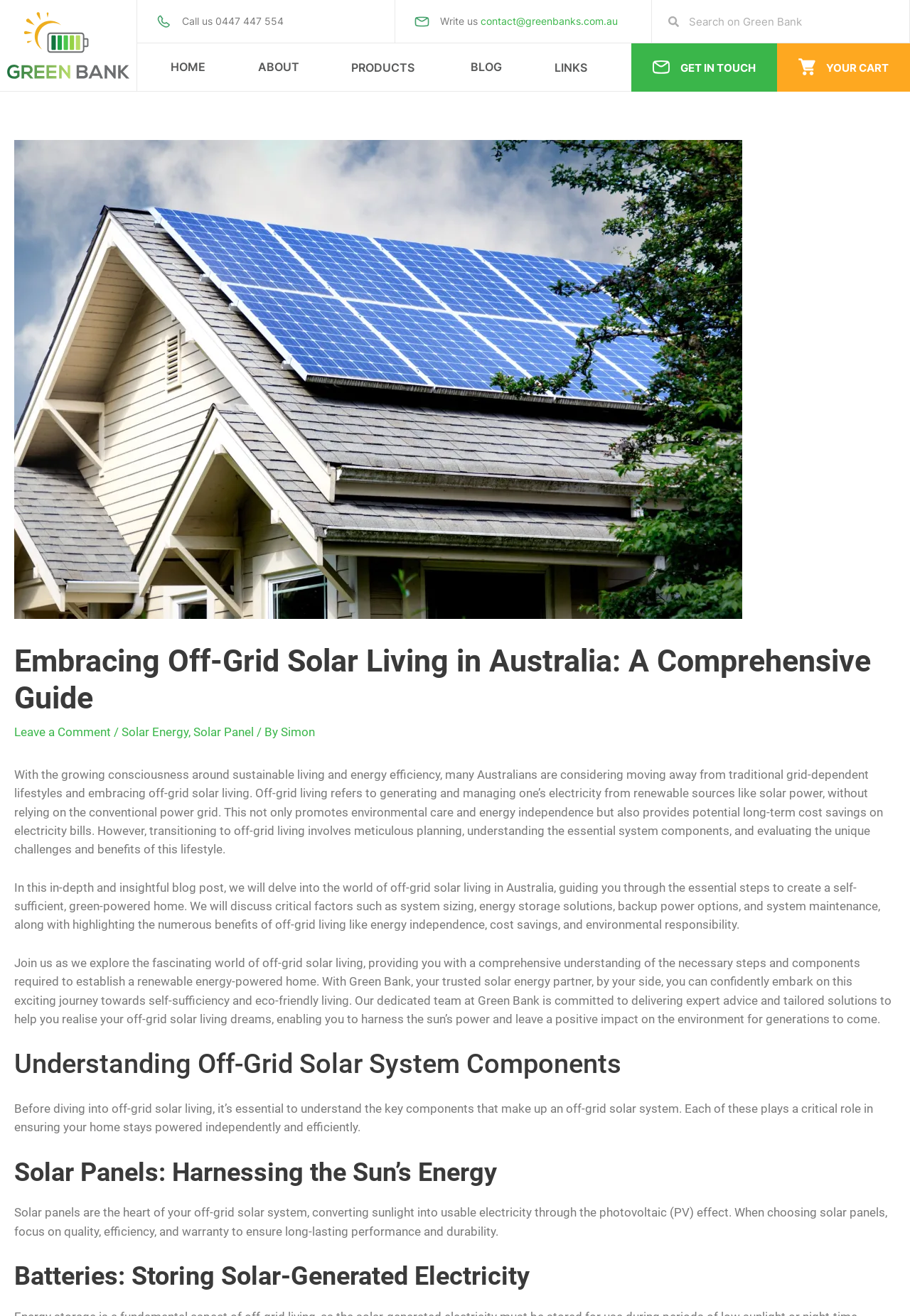Identify the bounding box for the described UI element: "Call us 0447 447 554".

[0.17, 0.009, 0.312, 0.023]